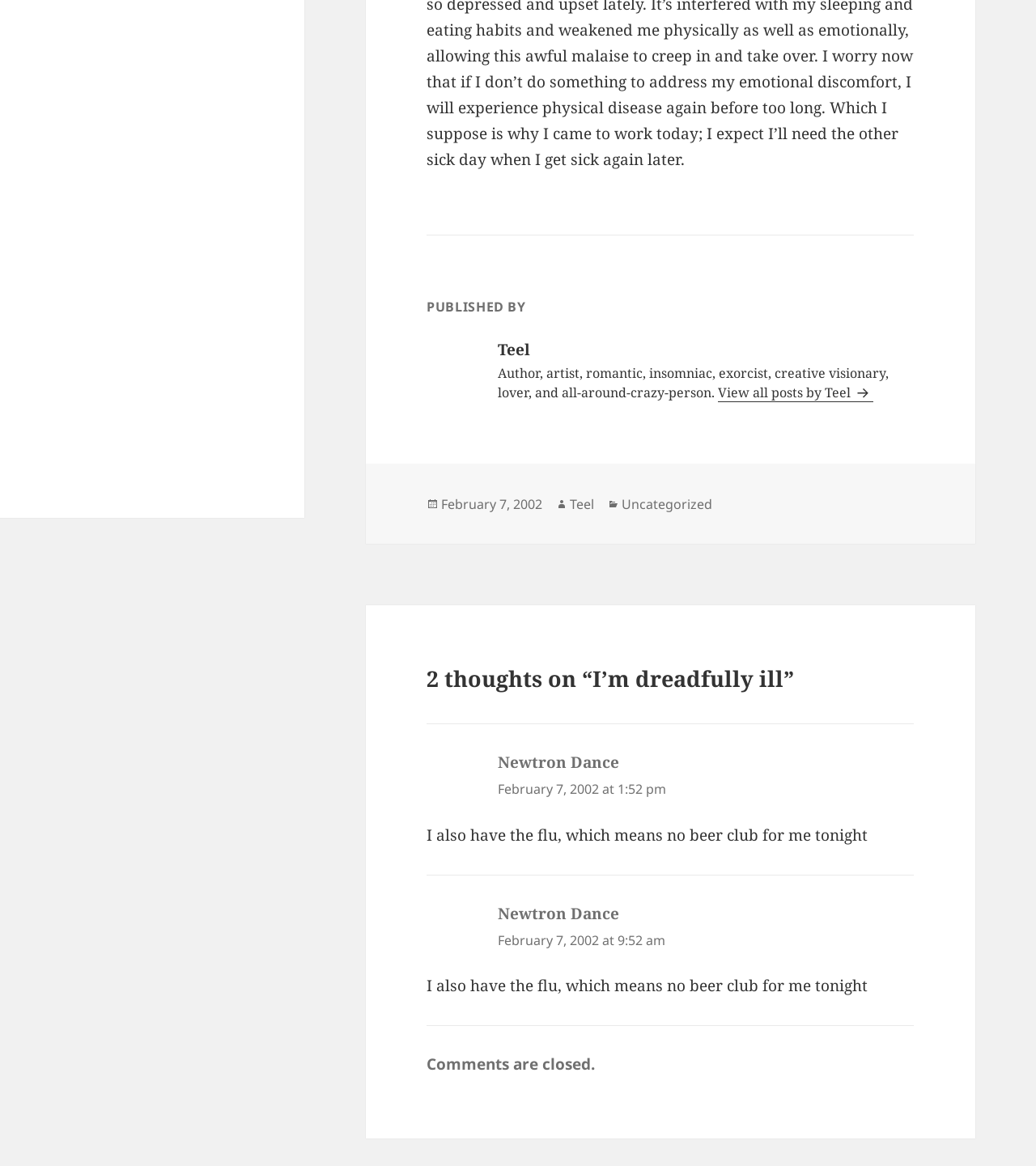Predict the bounding box coordinates of the UI element that matches this description: "Uncategorized". The coordinates should be in the format [left, top, right, bottom] with each value between 0 and 1.

[0.6, 0.424, 0.688, 0.44]